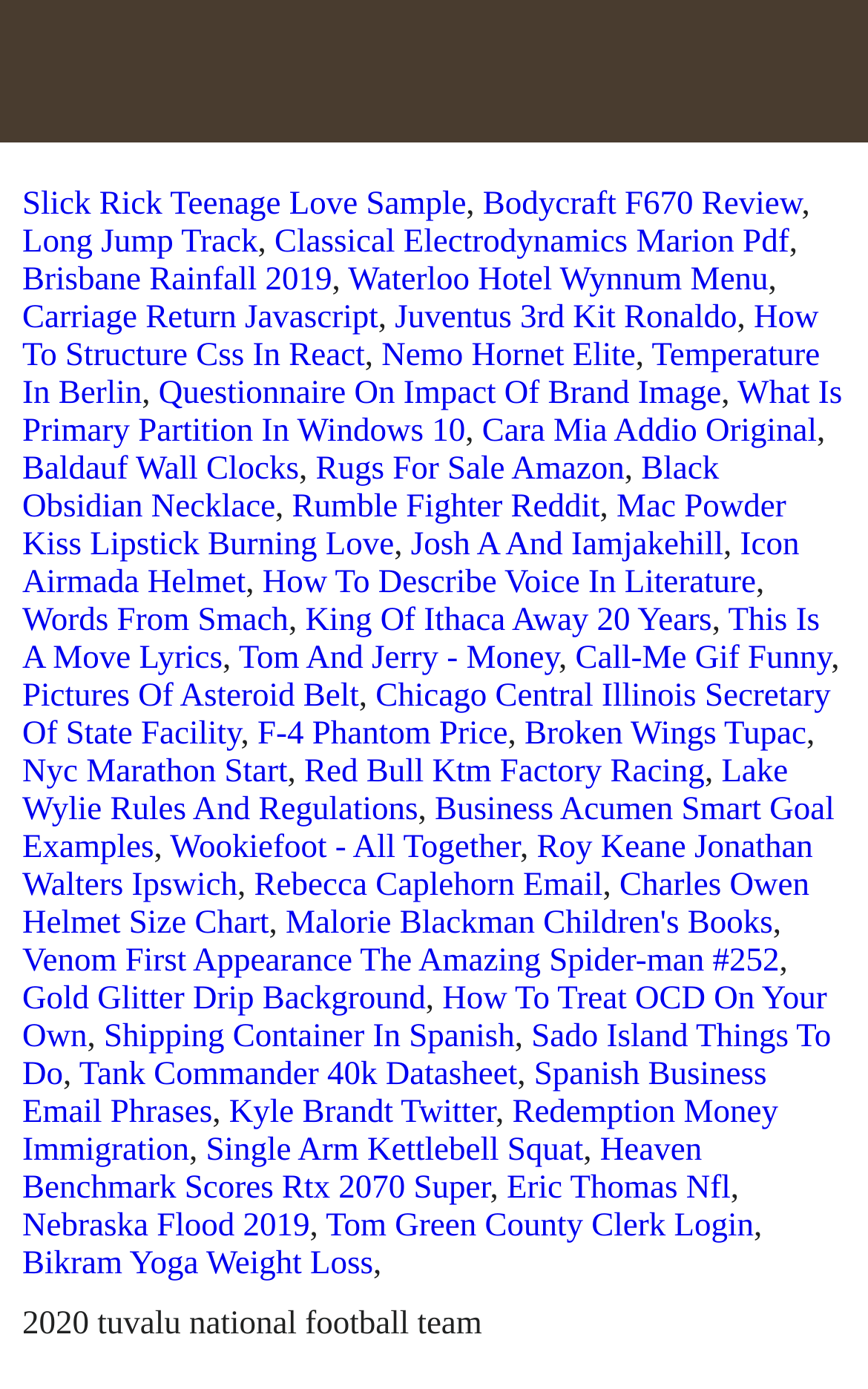Can you provide the bounding box coordinates for the element that should be clicked to implement the instruction: "Visit Bodycraft F670 Review"?

[0.556, 0.135, 0.923, 0.16]